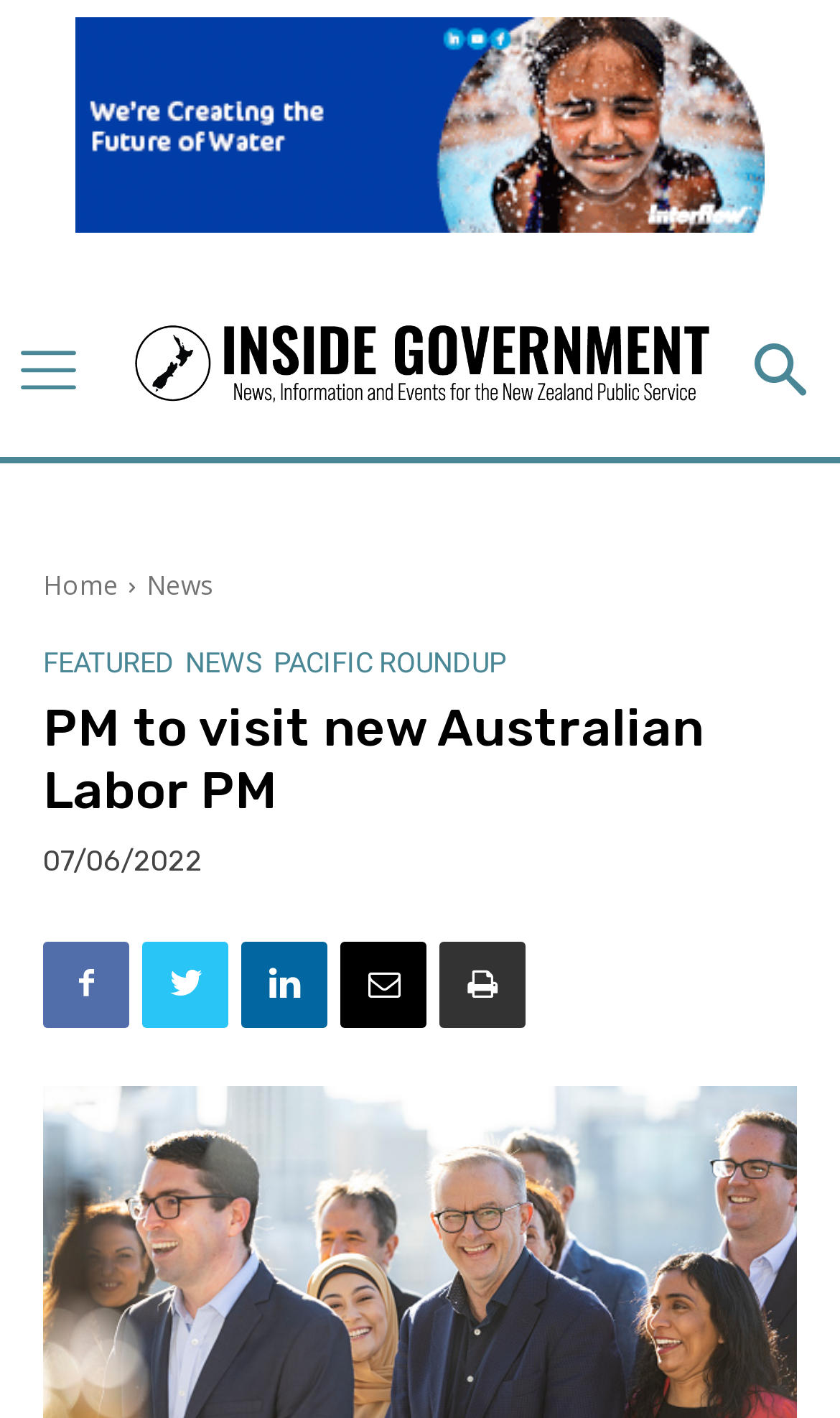Can you pinpoint the bounding box coordinates for the clickable element required for this instruction: "Go to home page"? The coordinates should be four float numbers between 0 and 1, i.e., [left, top, right, bottom].

[0.051, 0.4, 0.141, 0.425]